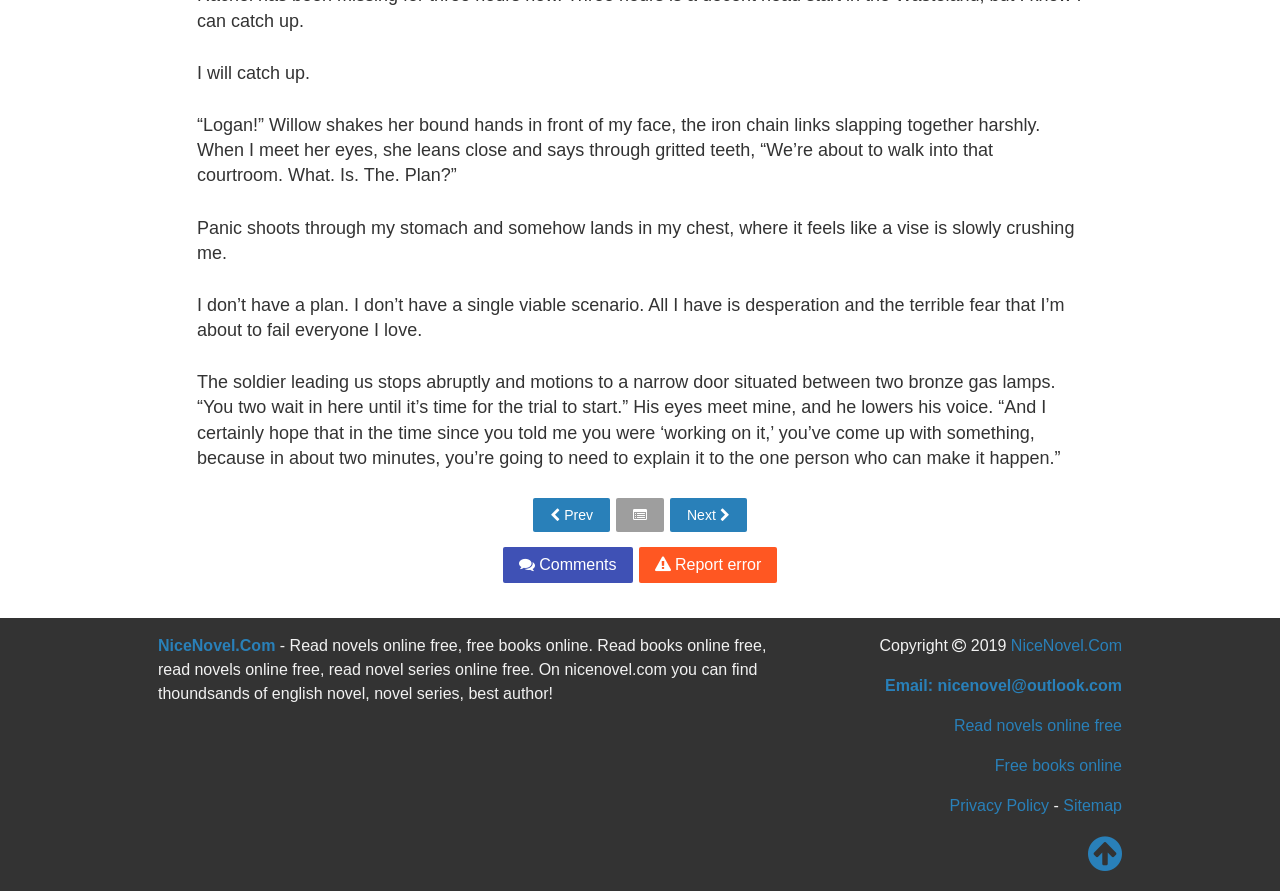Determine the coordinates of the bounding box that should be clicked to complete the instruction: "Visit NiceNovel.Com". The coordinates should be represented by four float numbers between 0 and 1: [left, top, right, bottom].

[0.123, 0.715, 0.215, 0.734]